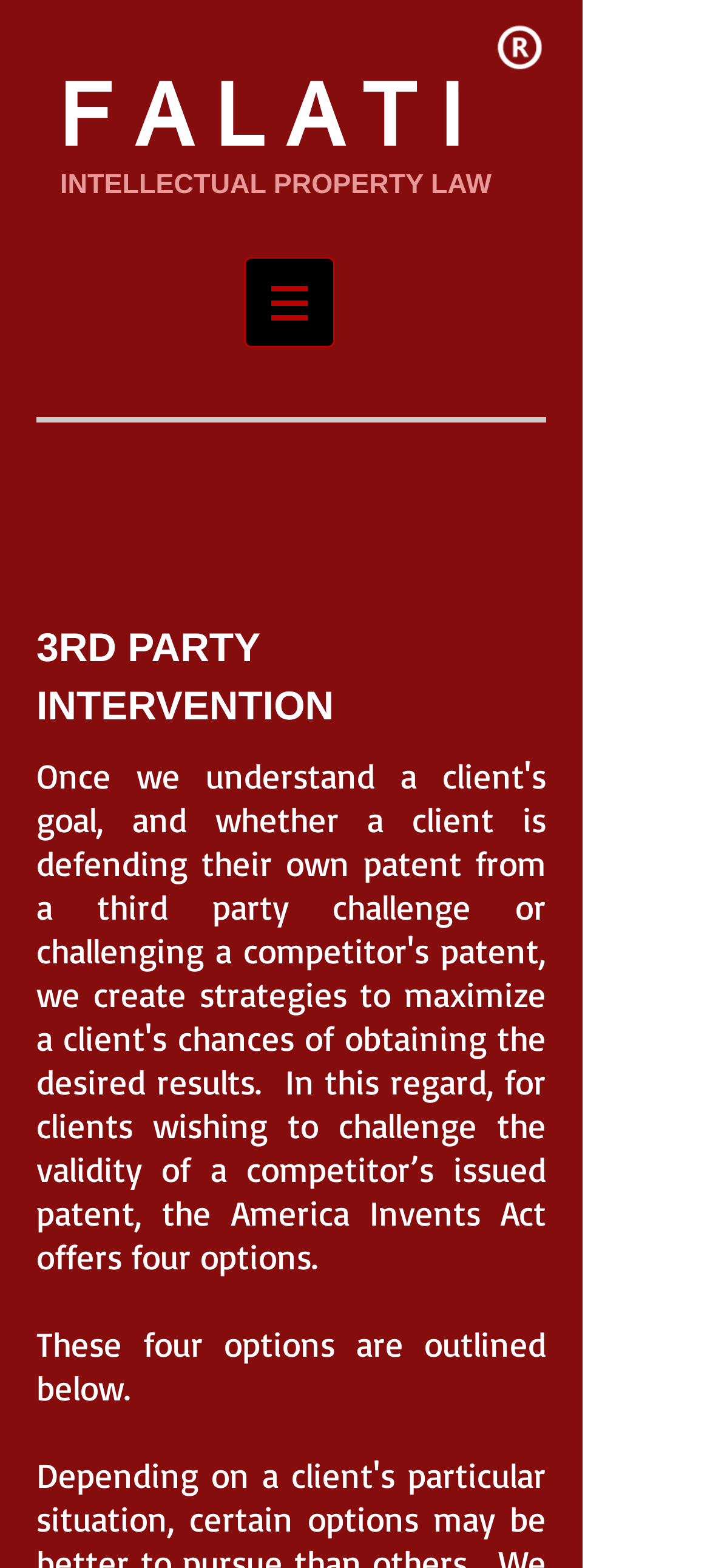What is the main service offered by Falati?
Answer the question with just one word or phrase using the image.

3RD PARTY INTERVENTION